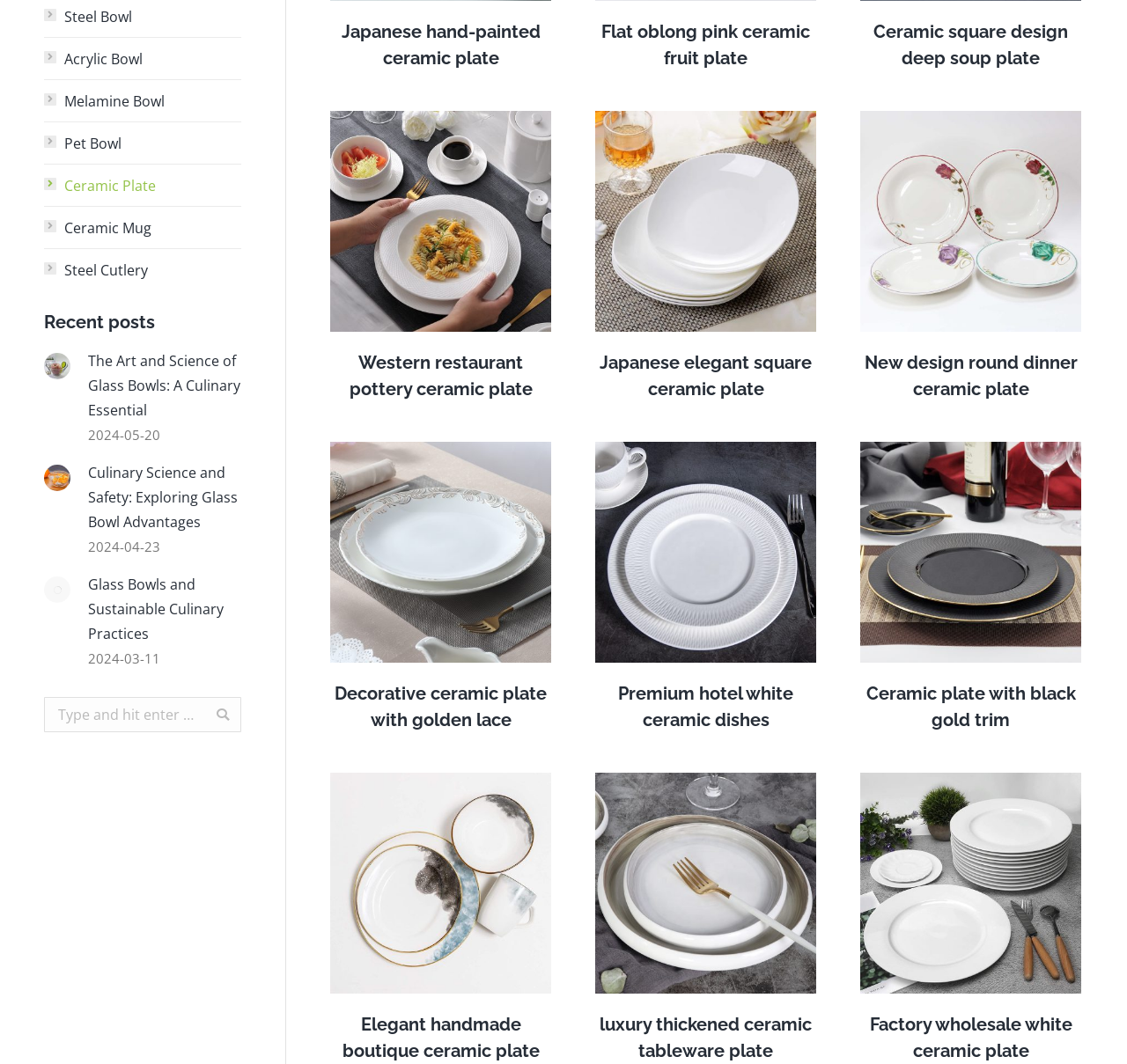Identify and provide the bounding box for the element described by: "parent_node: Search:".

[0.19, 0.655, 0.205, 0.688]